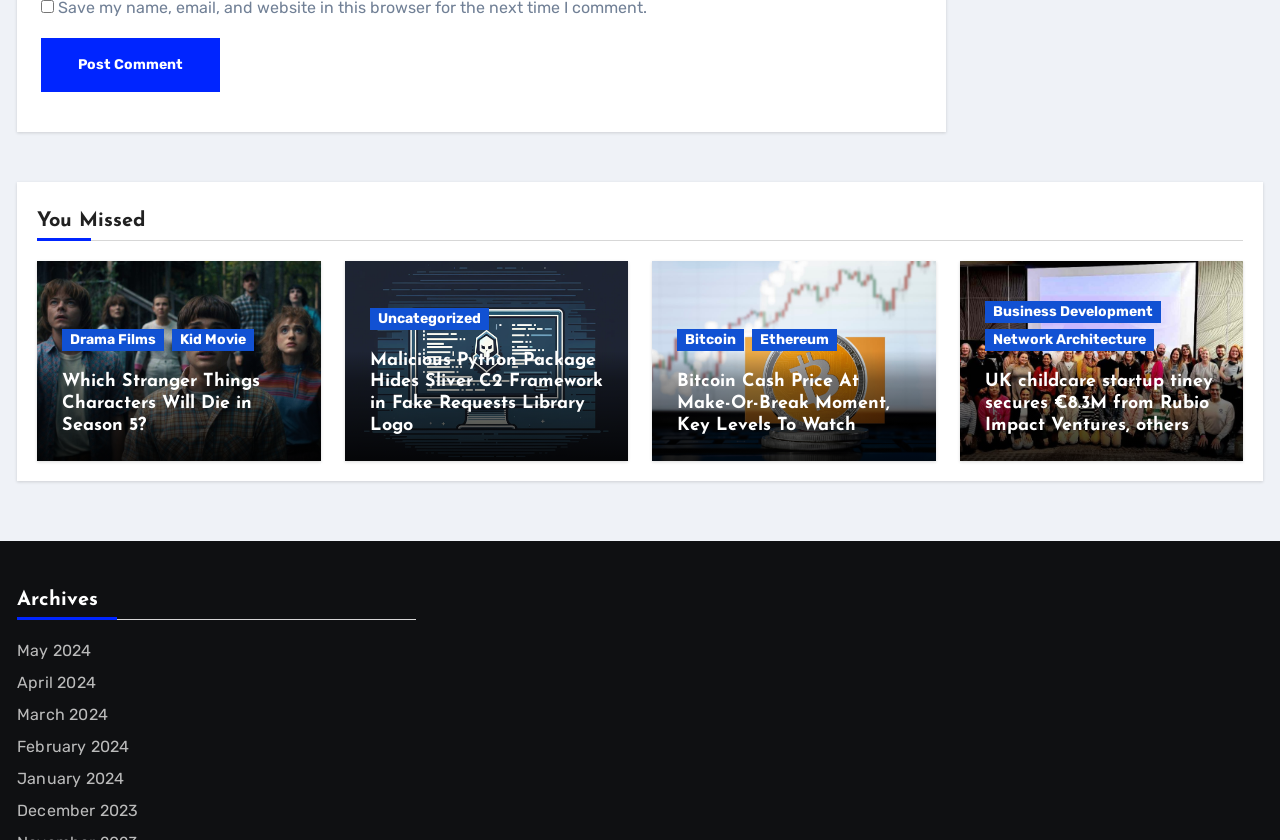Please find the bounding box coordinates for the clickable element needed to perform this instruction: "View the 'Drama Films' category".

[0.048, 0.392, 0.128, 0.418]